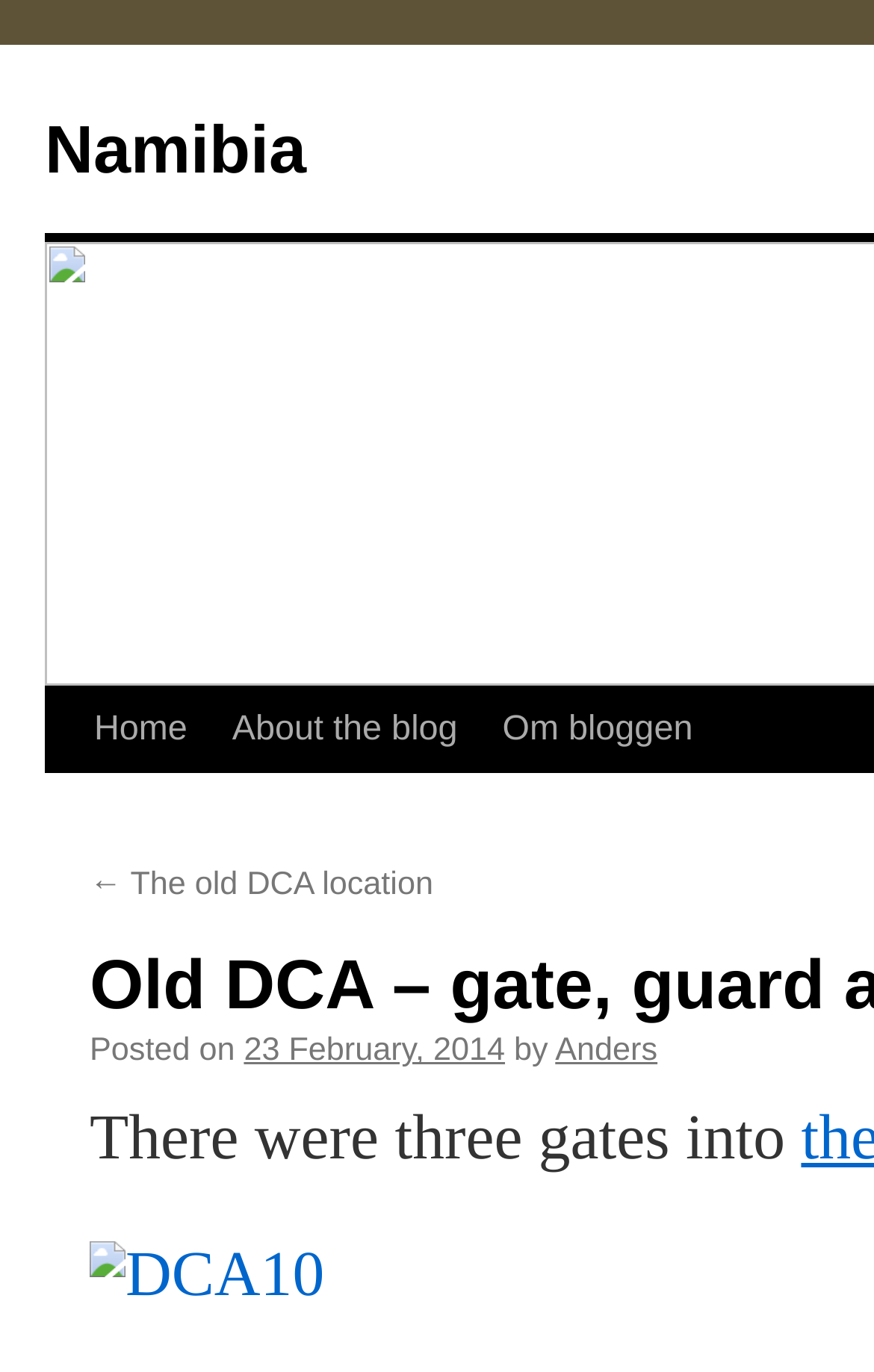Summarize the contents and layout of the webpage in detail.

The webpage appears to be a blog post titled "Old DCA – gate, guard and braai… | Namibia". At the top left of the page, there is a link to "Namibia". Below this, there is a link to "Skip to content". 

To the right of these links, there are three navigation links: "Home", "About the blog", and "Om bloggen" (which is likely the same as "About the blog" but in a different language). 

Further down the page, there is a link to a previous blog post, "The old DCA location", which is positioned above a section that displays the posting date and author information. The posting date, "23 February, 2014", is a link, and it is accompanied by the author's name, "Anders". 

Below this section, there is a block of text that starts with the sentence "There were three gates into the old DCA area." This text is likely the beginning of the blog post's content.